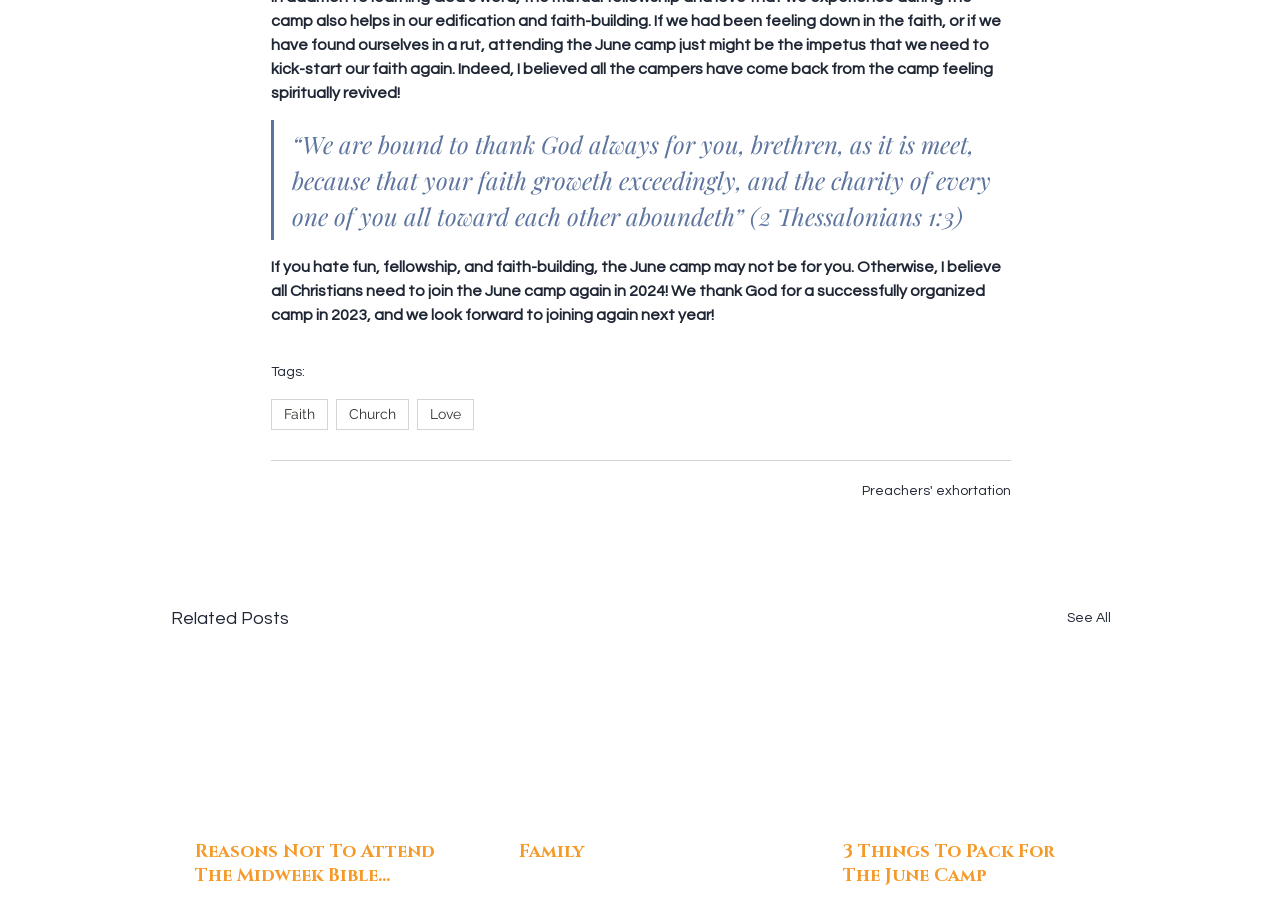What are the related posts on the webpage?
Using the picture, provide a one-word or short phrase answer.

Multiple links